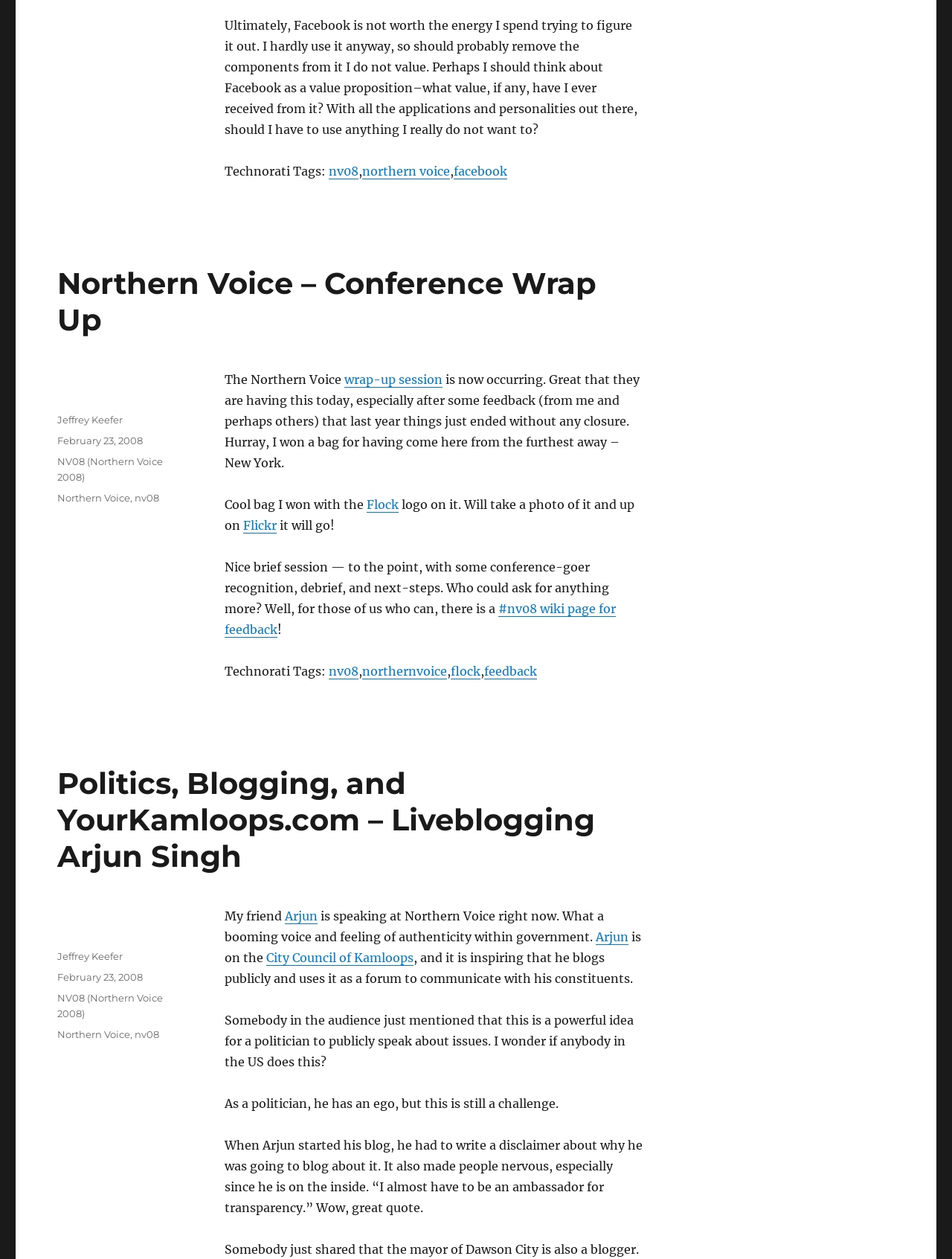Based on the element description Northern Voice, identify the bounding box of the UI element in the given webpage screenshot. The coordinates should be in the format (top-left x, top-left y, bottom-right x, bottom-right y) and must be between 0 and 1.

[0.06, 0.817, 0.137, 0.826]